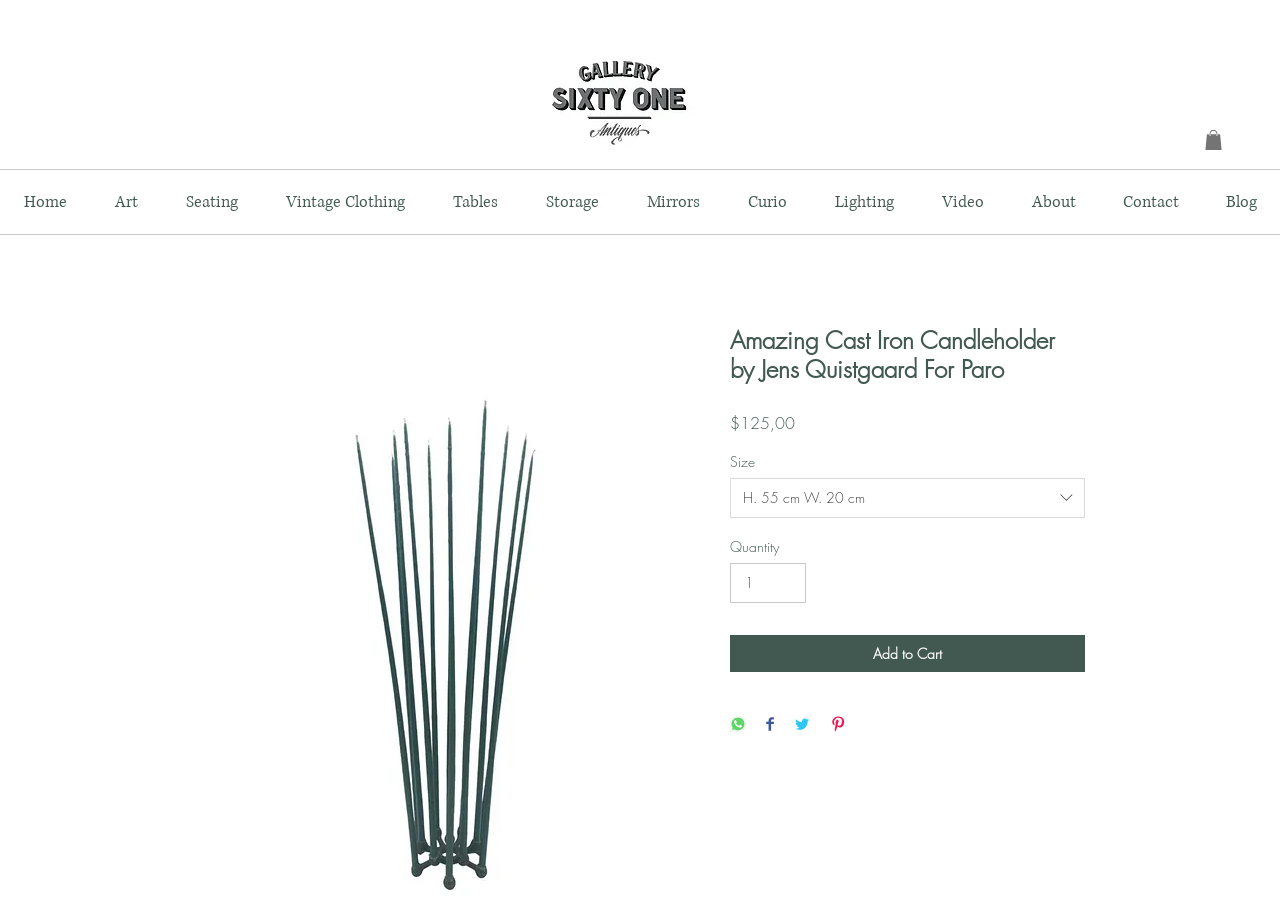Highlight the bounding box coordinates of the element you need to click to perform the following instruction: "Share on WhatsApp."

[0.57, 0.783, 0.583, 0.803]